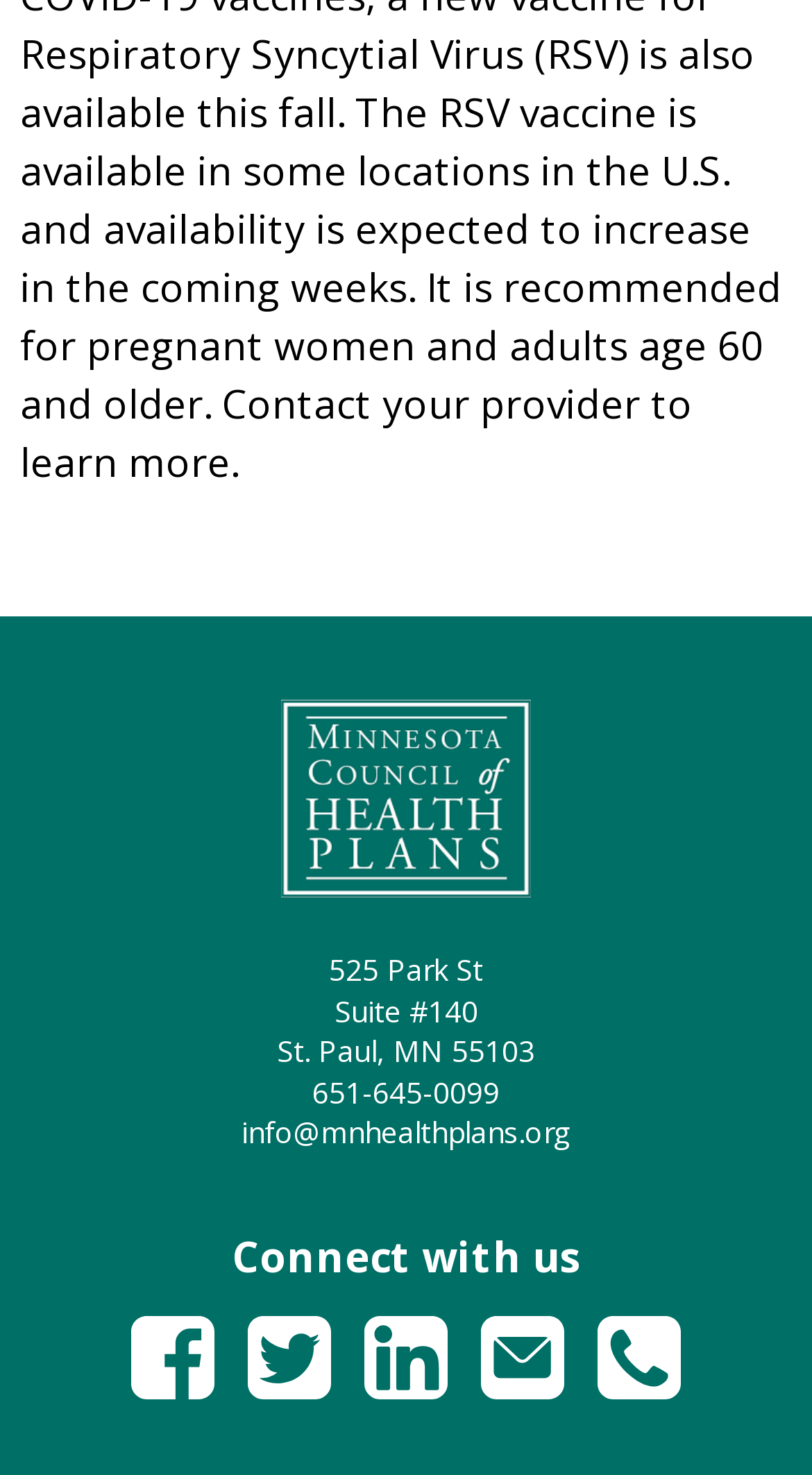Give the bounding box coordinates for the element described as: "651-645-0099".

[0.297, 0.727, 0.703, 0.754]